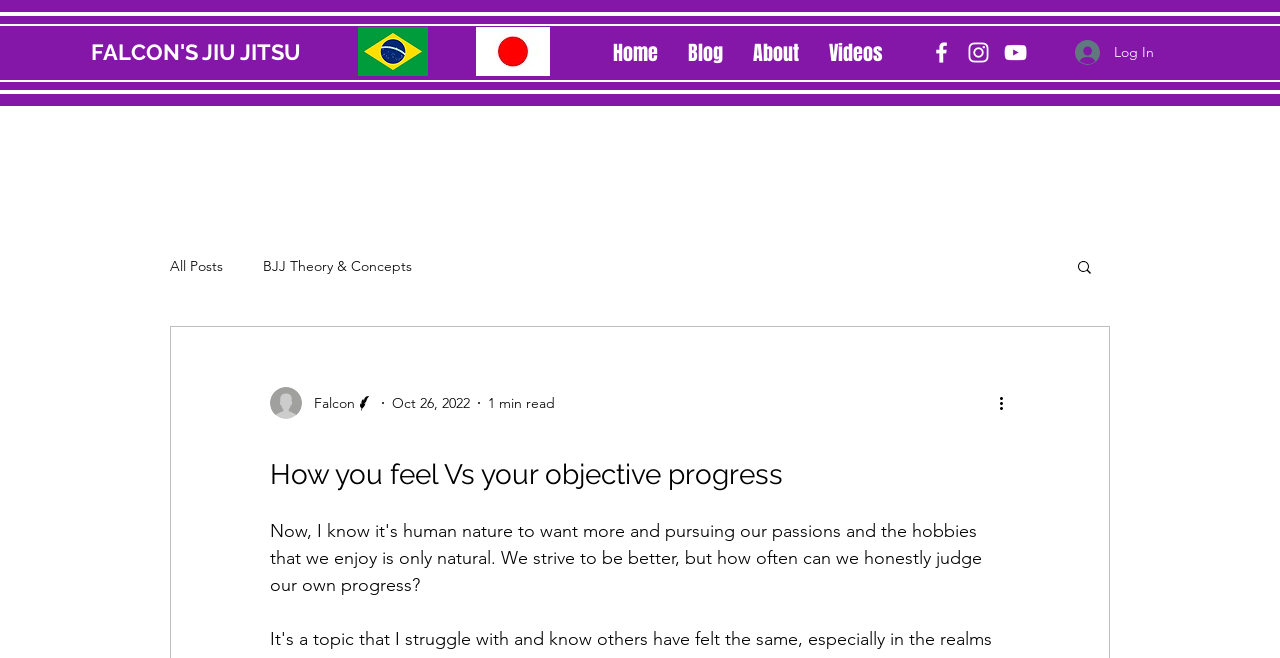Mark the bounding box of the element that matches the following description: "parent_node: $ placeholder="Total Amount"".

None